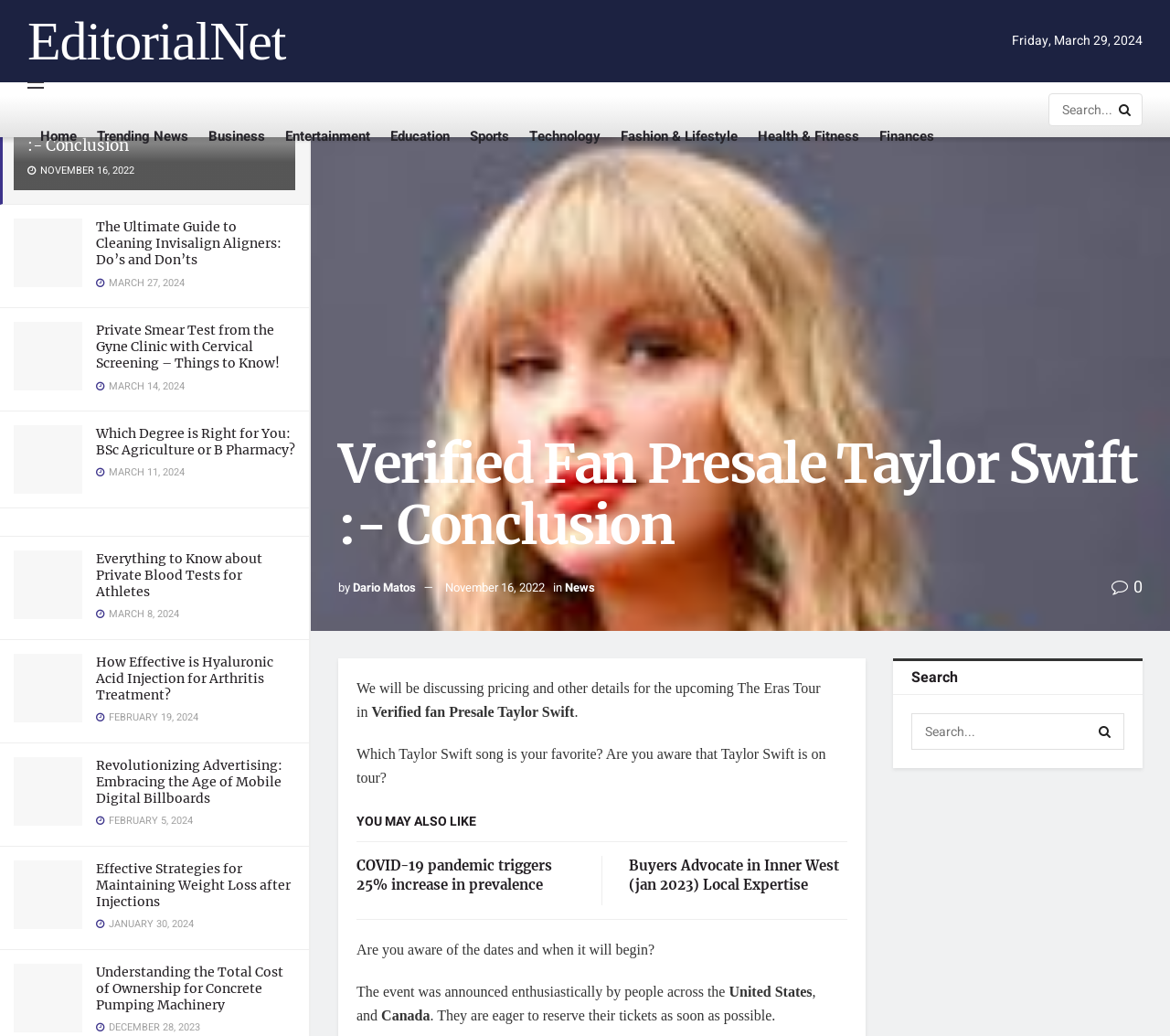Answer the question using only a single word or phrase: 
What is the position of the 'Search...' textbox?

Top right